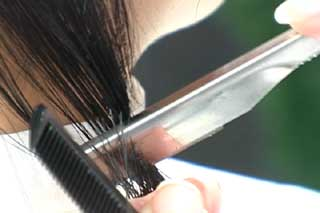Depict the image with a detailed narrative.

The image captures a close-up of a person getting their hair trimmed. In the foreground, a pair of scissors glints in the light as they cut through a section of long, dark hair. The person’s hand, holding a black comb, helps to guide the hair for an even cut. The background appears softly blurred, drawing attention to the precise action happening in the foreground. This image effectively illustrates the process of hairstyling, emphasizing the skill and care involved in achieving a neat and polished look.